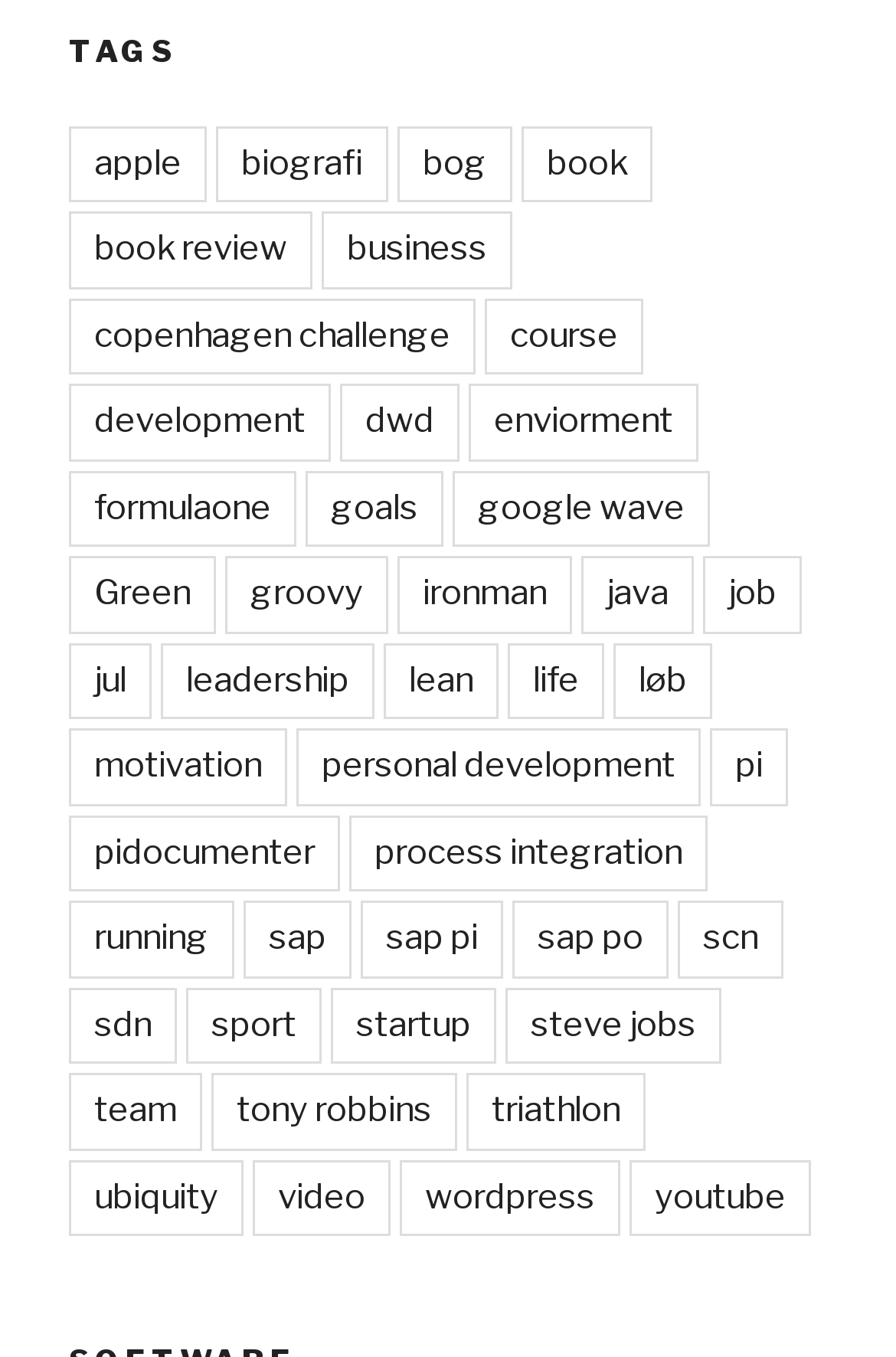Can you determine the bounding box coordinates of the area that needs to be clicked to fulfill the following instruction: "Click on the 'apple' tag"?

[0.077, 0.092, 0.231, 0.149]